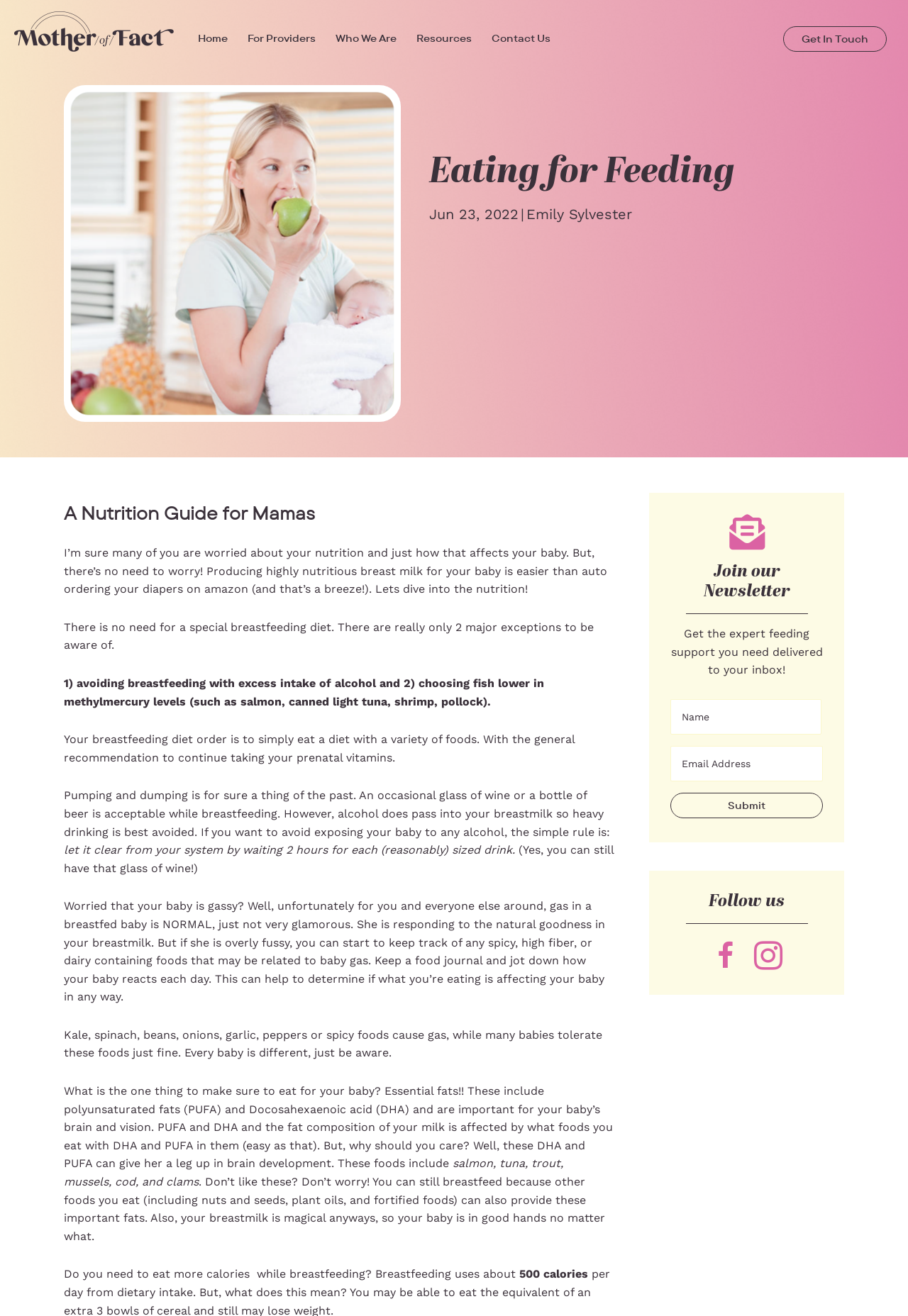Please locate the bounding box coordinates of the element that needs to be clicked to achieve the following instruction: "Read the article by Emily Sylvester". The coordinates should be four float numbers between 0 and 1, i.e., [left, top, right, bottom].

[0.58, 0.156, 0.696, 0.169]